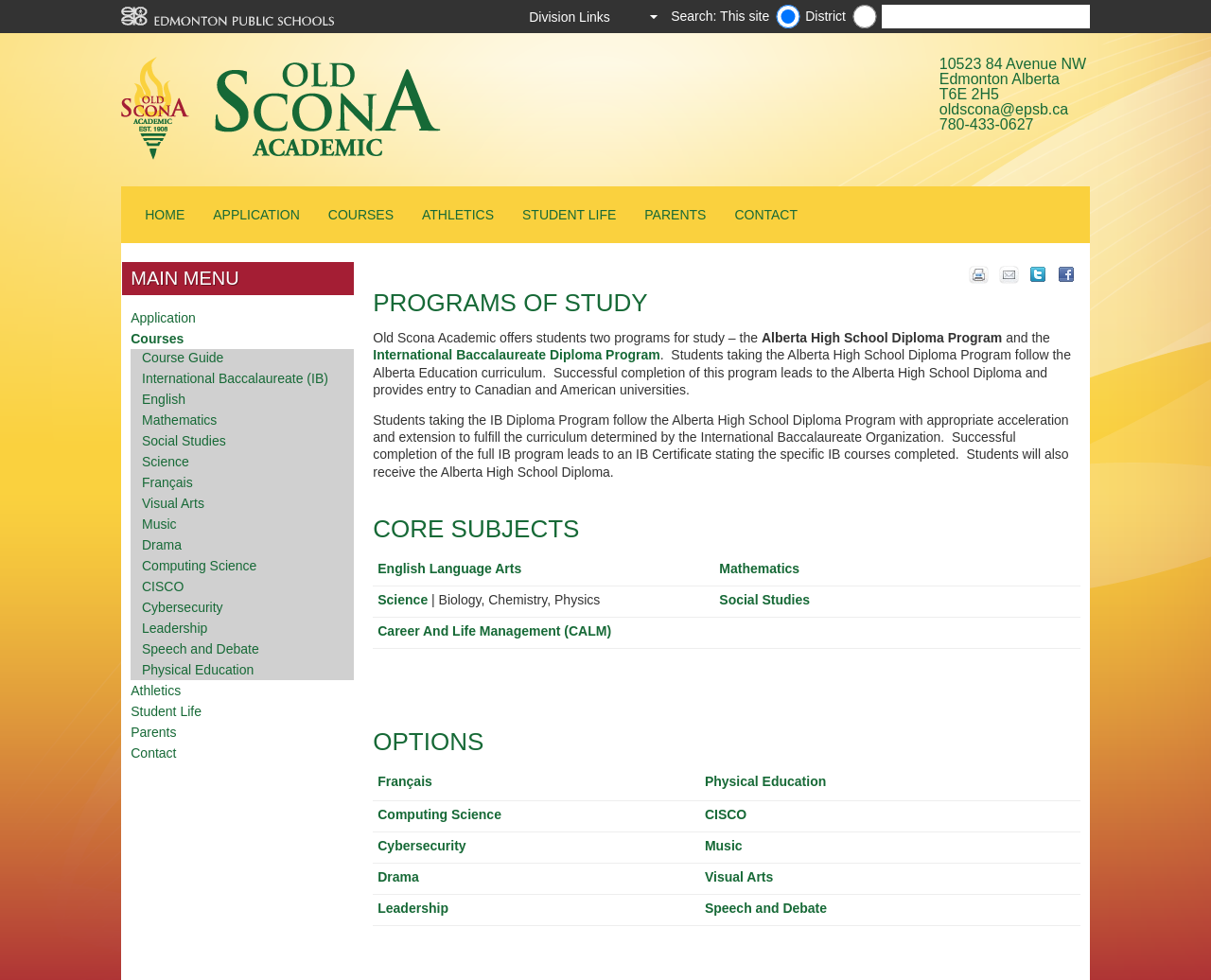Please identify the bounding box coordinates of the element that needs to be clicked to execute the following command: "View the PROGRAMS OF STUDY". Provide the bounding box using four float numbers between 0 and 1, formatted as [left, top, right, bottom].

[0.308, 0.297, 0.892, 0.322]